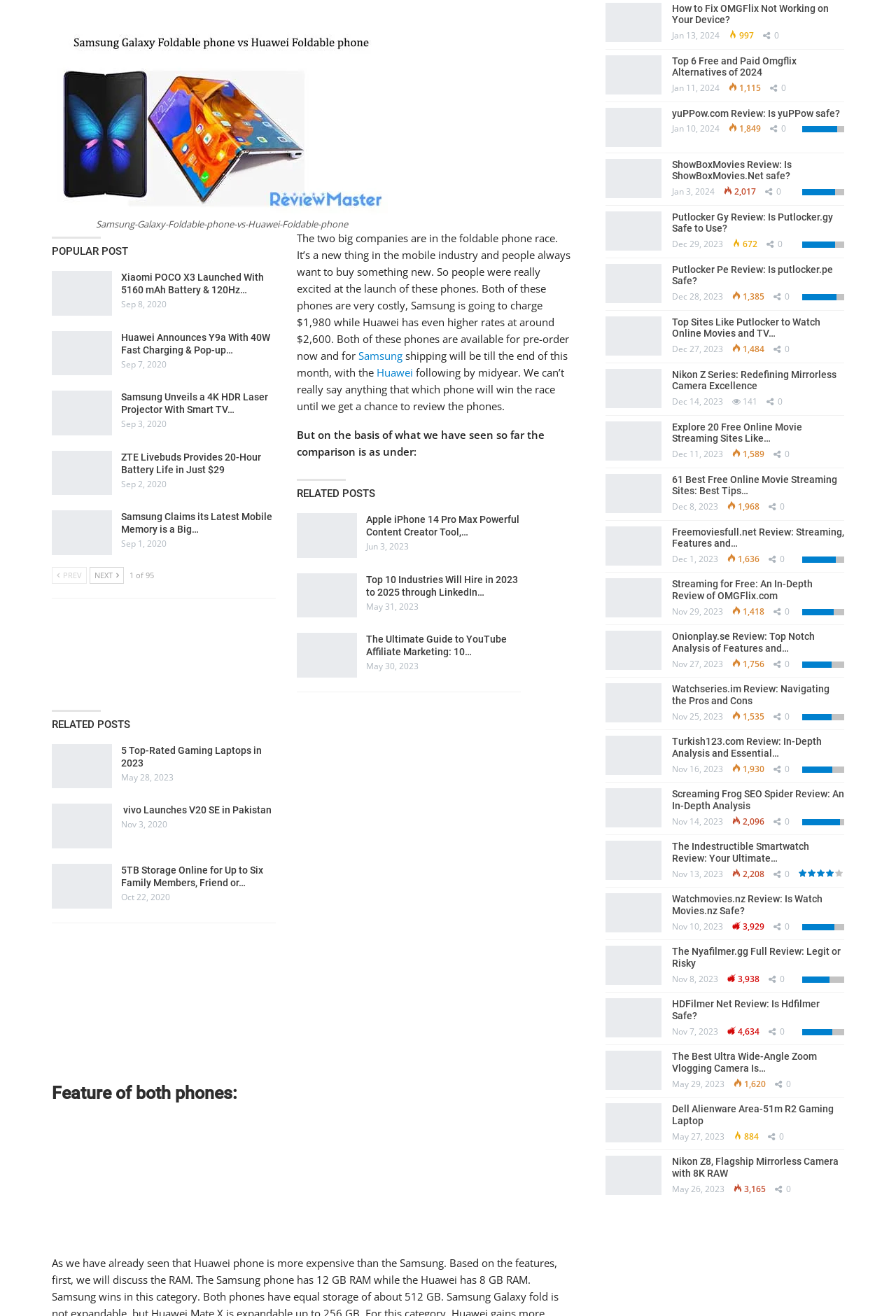Please provide a brief answer to the following inquiry using a single word or phrase:
How many related posts are there?

5